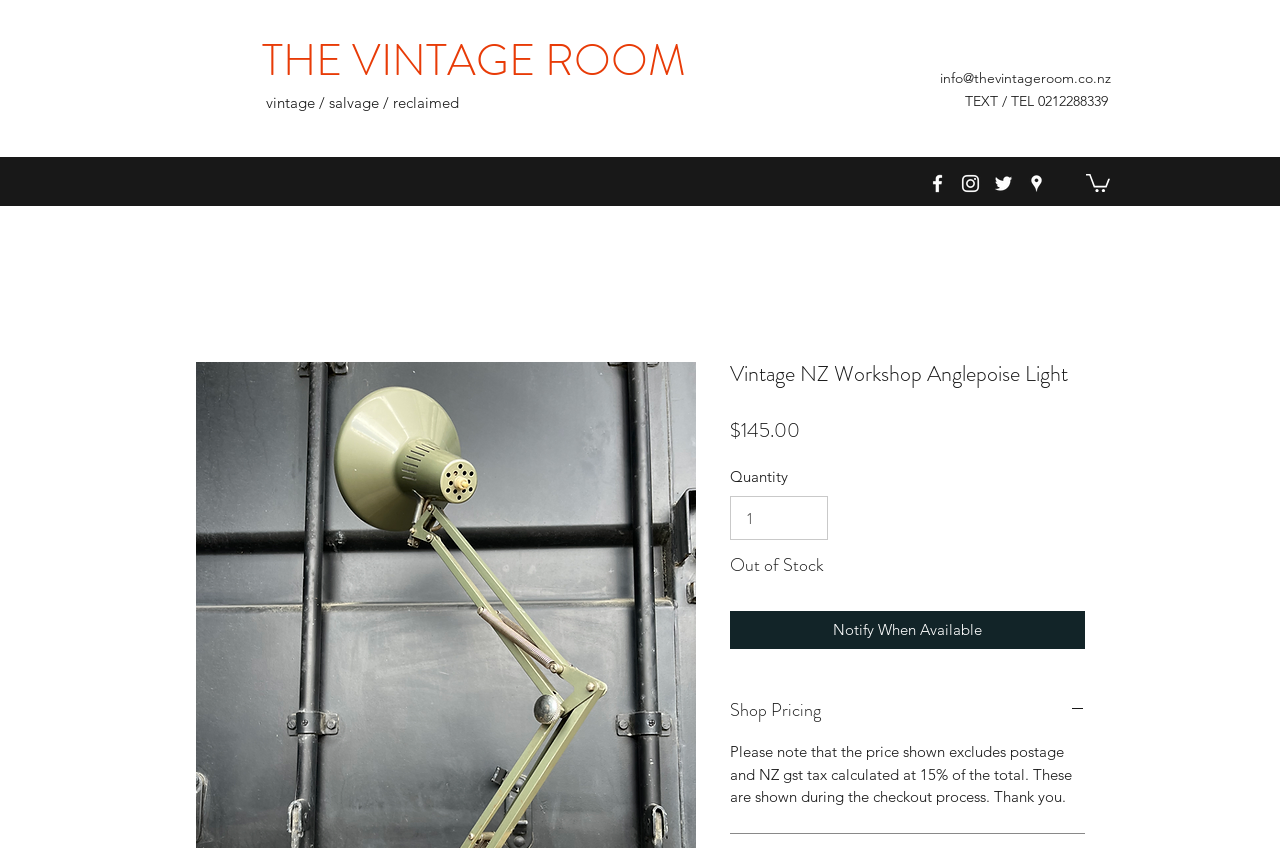Identify the bounding box coordinates for the region of the element that should be clicked to carry out the instruction: "Click the Facebook link". The bounding box coordinates should be four float numbers between 0 and 1, i.e., [left, top, right, bottom].

[0.723, 0.203, 0.741, 0.23]